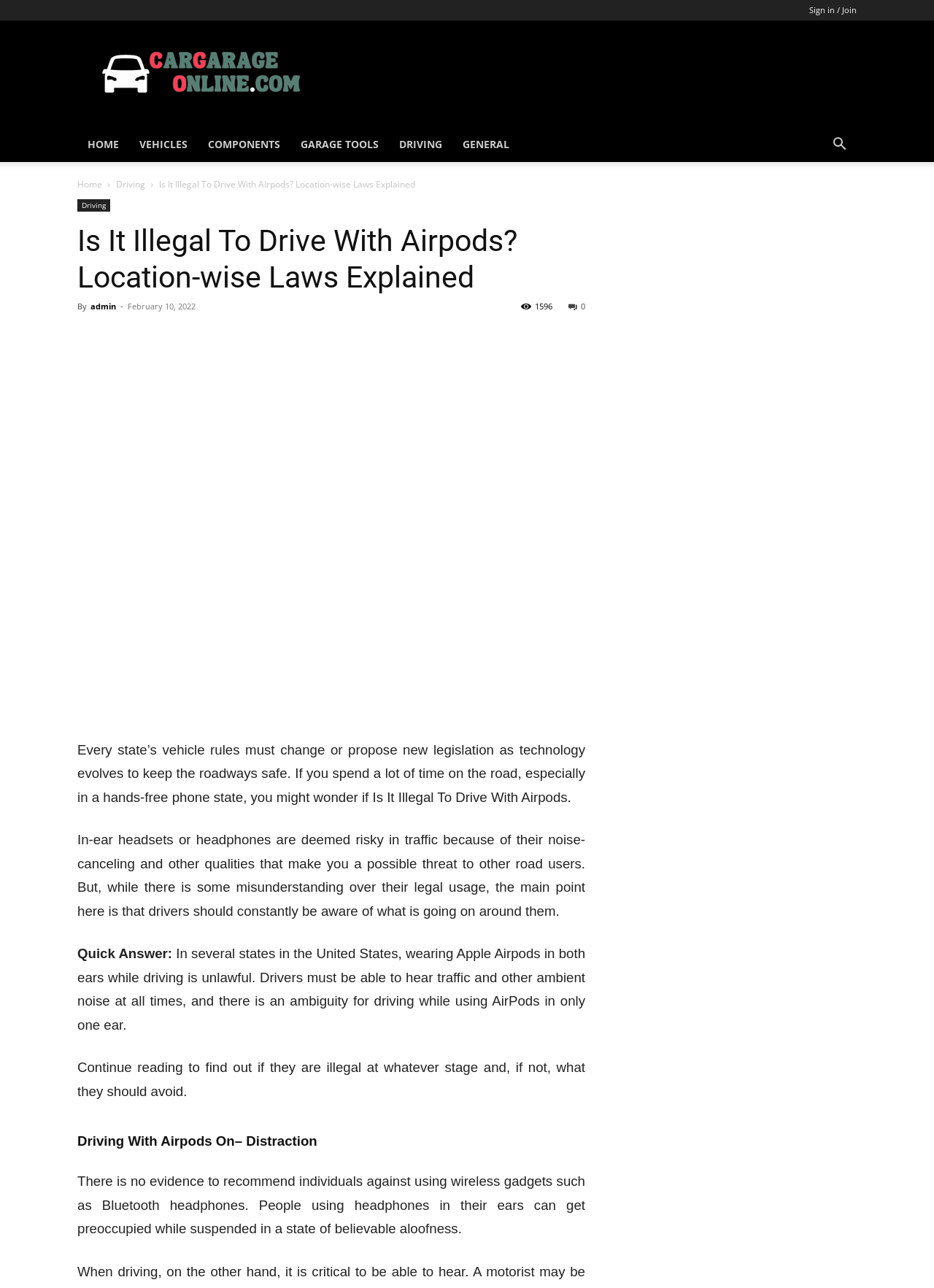Provide a brief response to the question using a single word or phrase: 
What is the purpose of the 'Search' button?

To search the website